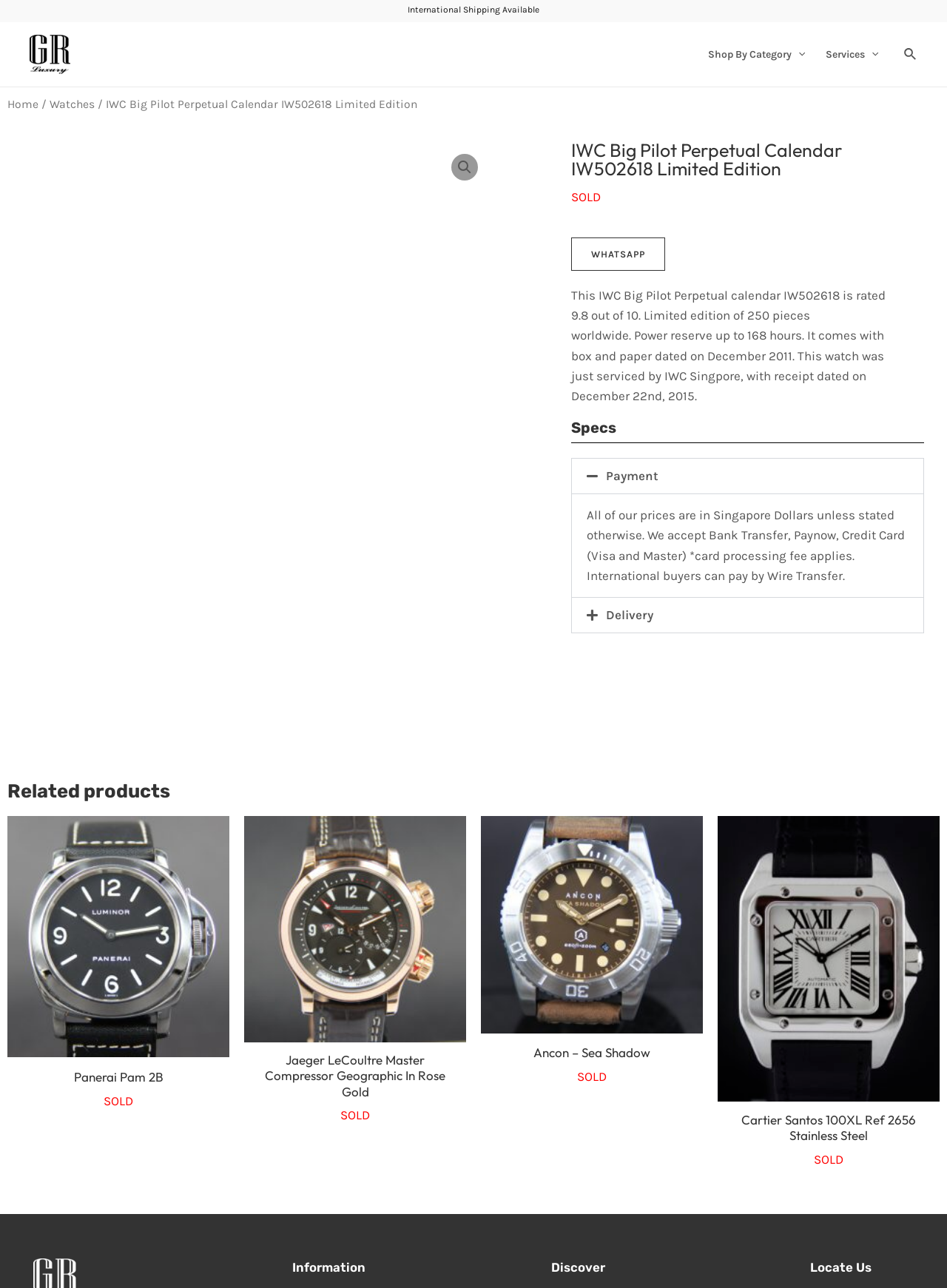Using the provided description Panerai Pam 2B, find the bounding box coordinates for the UI element. Provide the coordinates in (top-left x, top-left y, bottom-right x, bottom-right y) format, ensuring all values are between 0 and 1.

[0.078, 0.83, 0.172, 0.847]